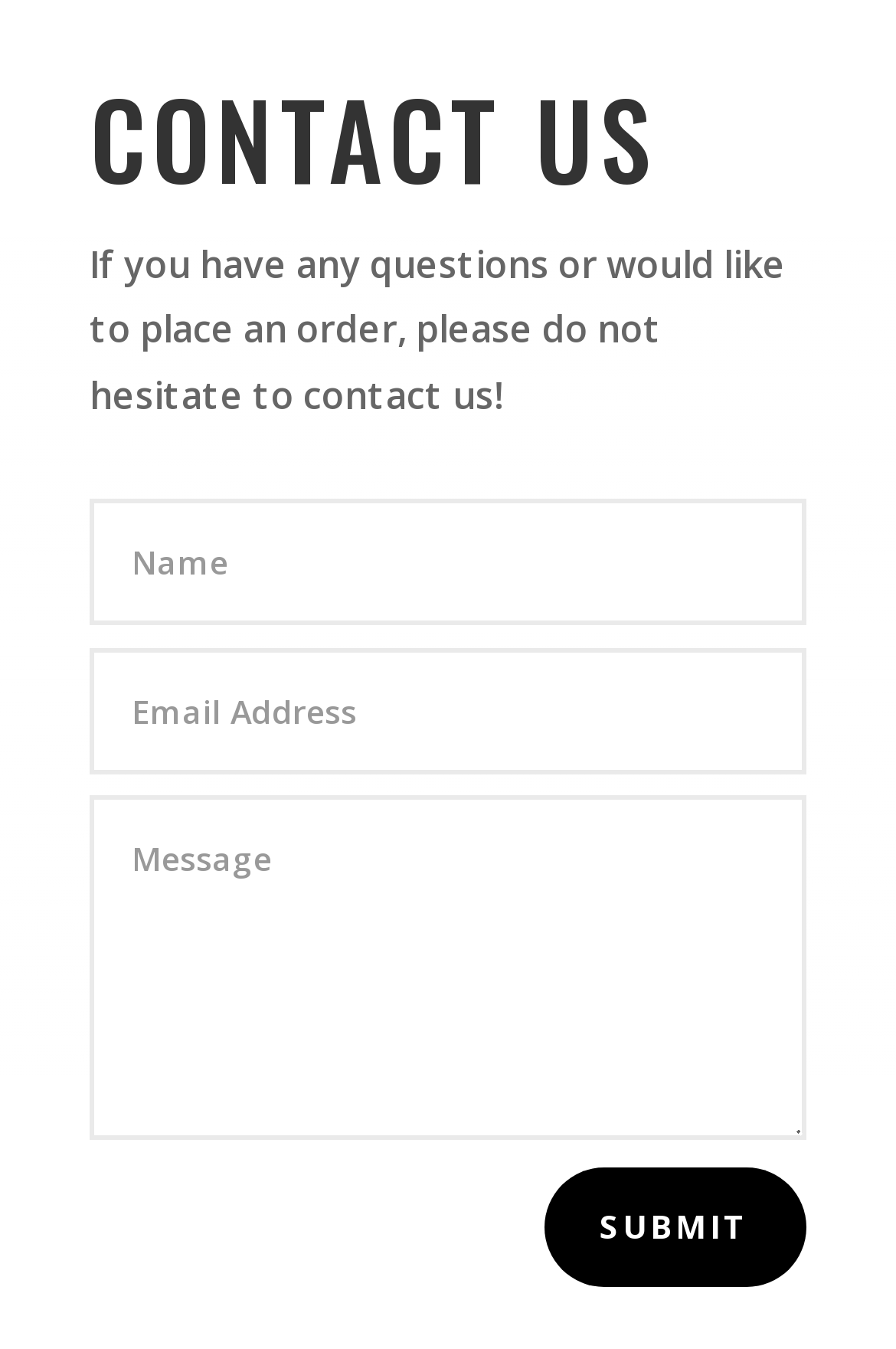Given the element description: "Submit", predict the bounding box coordinates of this UI element. The coordinates must be four float numbers between 0 and 1, given as [left, top, right, bottom].

[0.608, 0.865, 0.9, 0.954]